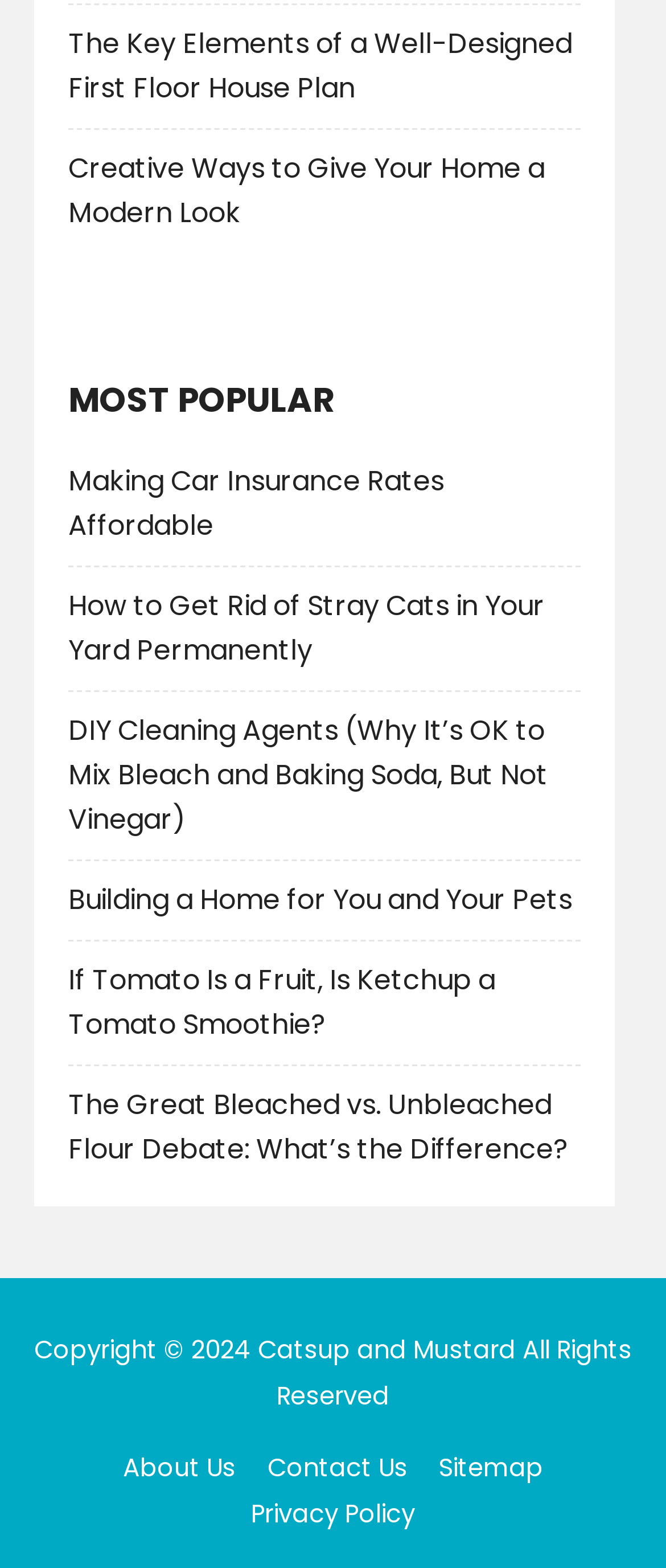What is the last link on the webpage?
Using the image provided, answer with just one word or phrase.

Privacy Policy